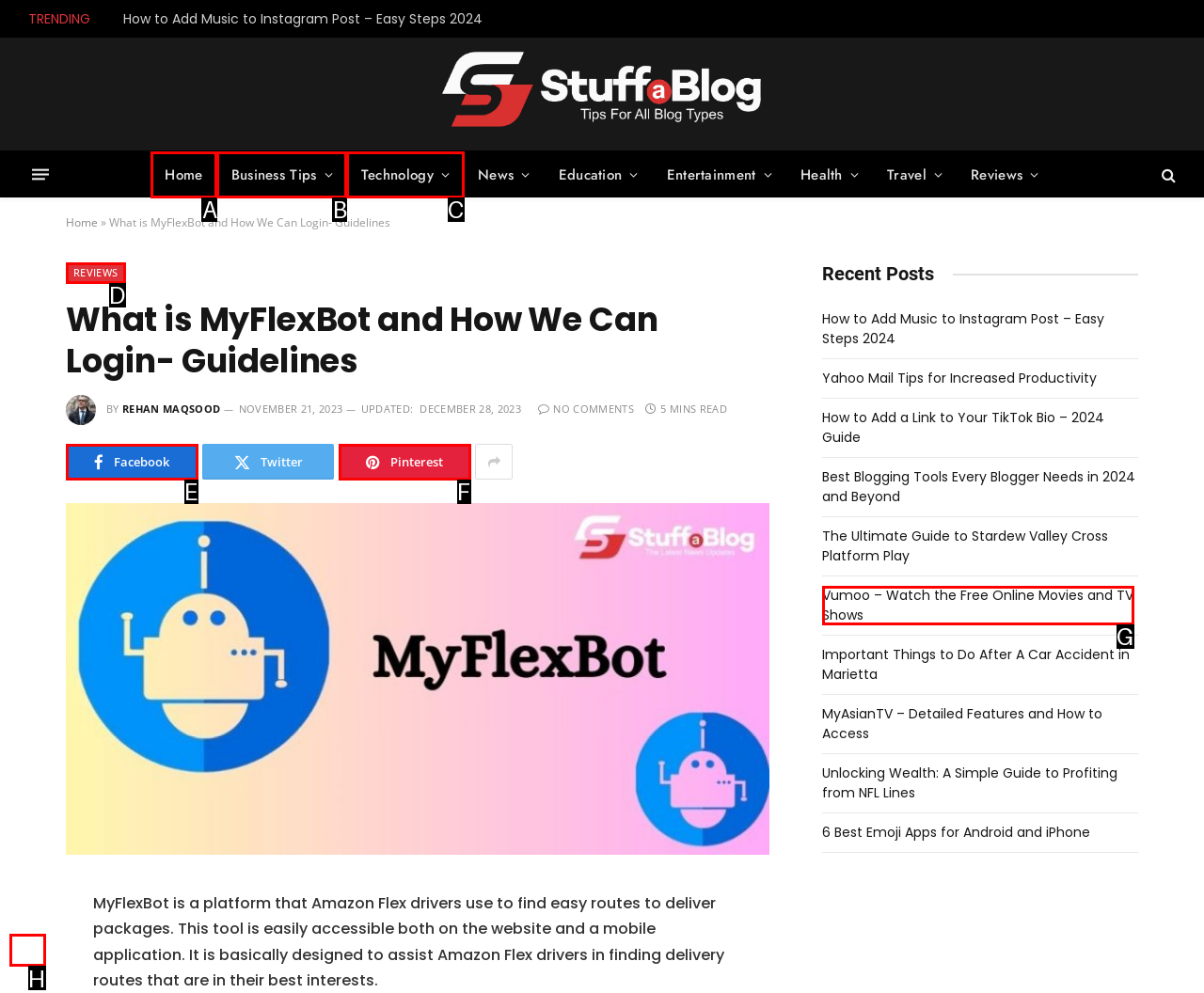Choose the option that best matches the element: Reviews
Respond with the letter of the correct option.

D